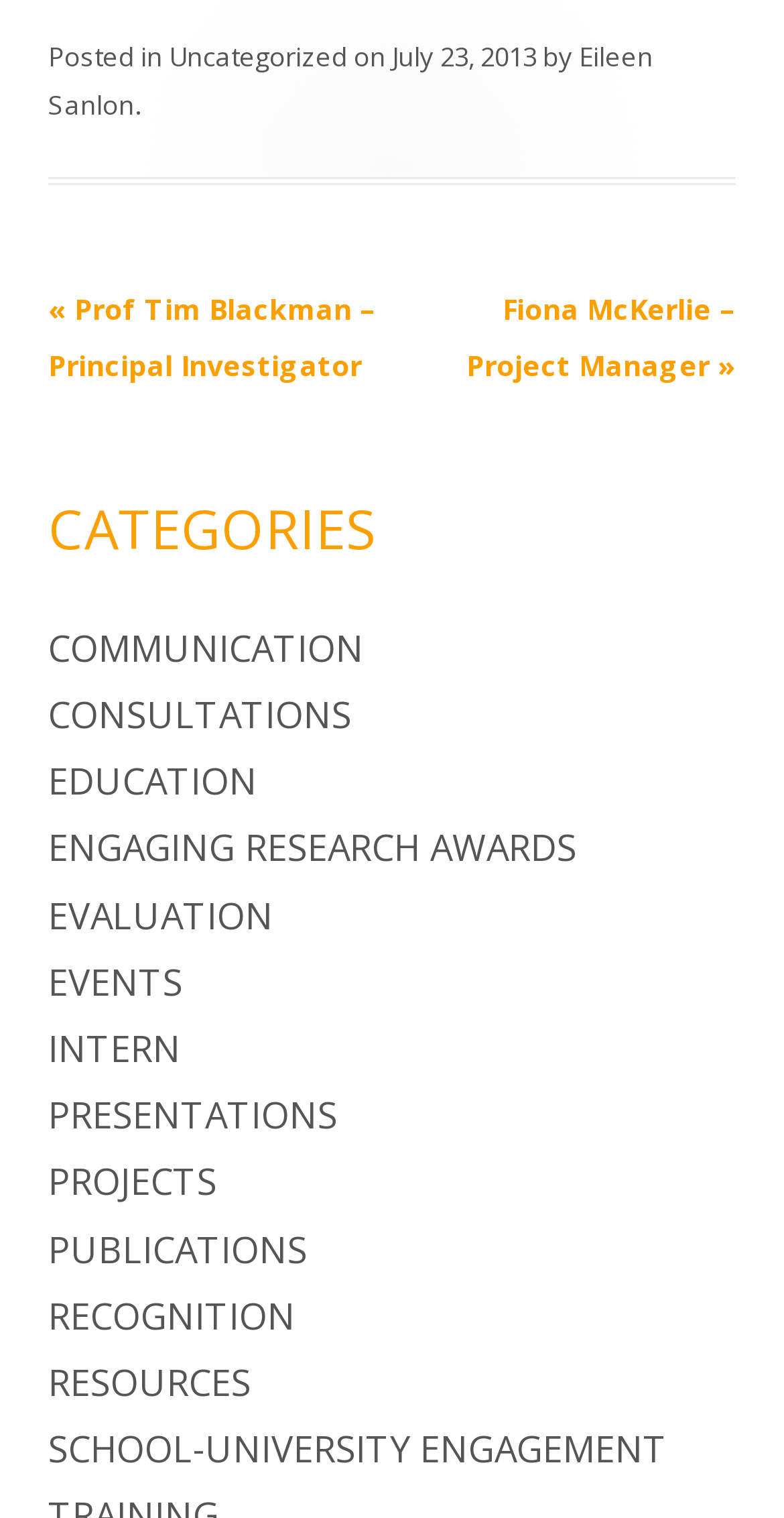Could you please study the image and provide a detailed answer to the question:
How many categories are listed?

I counted the number of links under the 'CATEGORIES' heading, which are 'COMMUNICATION', 'CONSULTATIONS', 'EDUCATION', 'ENGAGING RESEARCH AWARDS', 'EVALUATION', 'EVENTS', 'INTERN', 'PRESENTATIONS', 'PROJECTS', 'PUBLICATIONS', 'RECOGNITION', 'RESOURCES', 'SCHOOL-UNIVERSITY ENGAGEMENT', and found that there are 17 categories listed.